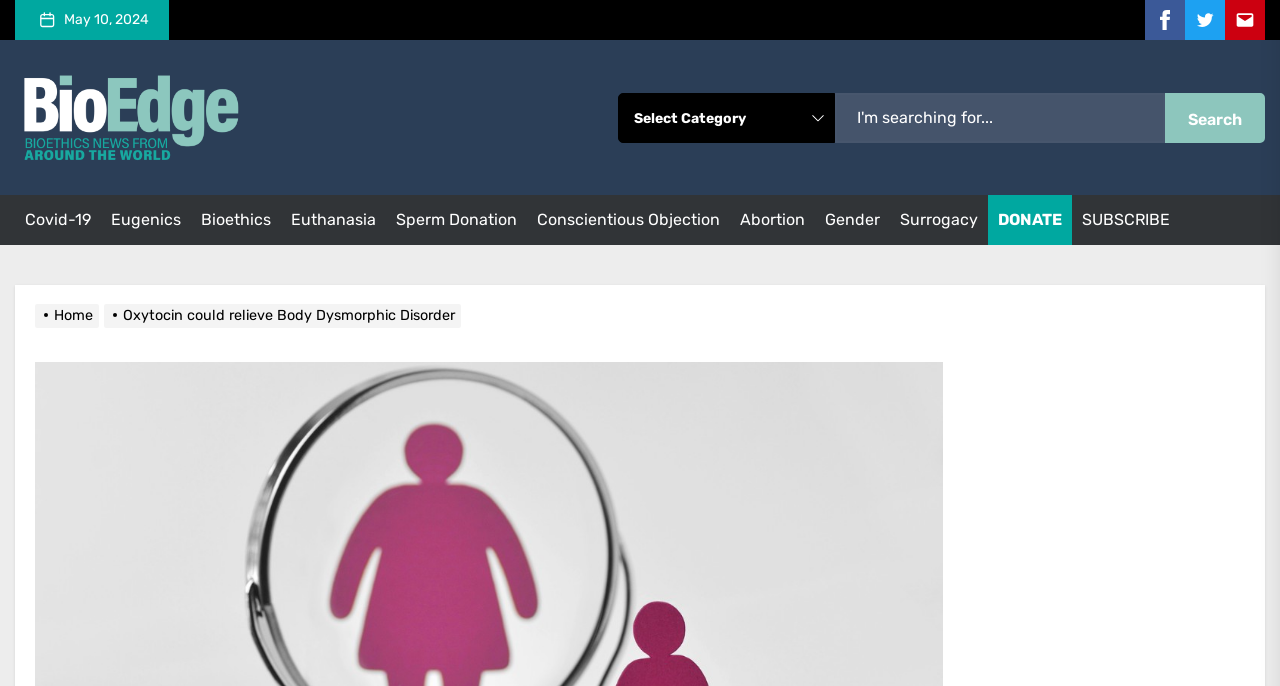Please identify the bounding box coordinates for the region that you need to click to follow this instruction: "Explore the Gender topic".

[0.645, 0.306, 0.688, 0.335]